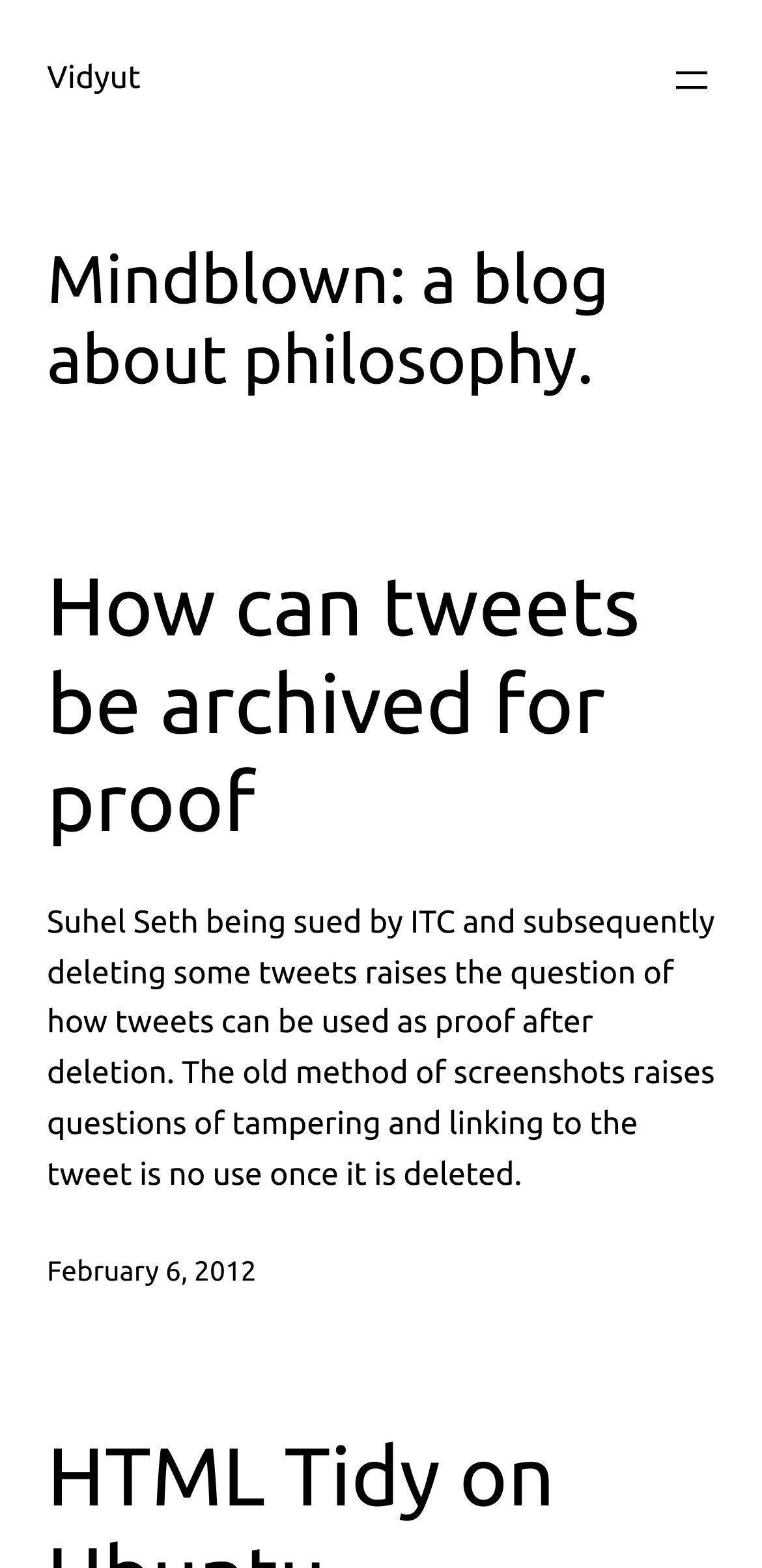Refer to the image and offer a detailed explanation in response to the question: When was the blog post published?

The publication date of the blog post can be found in the time element with the text 'February 6, 2012'.